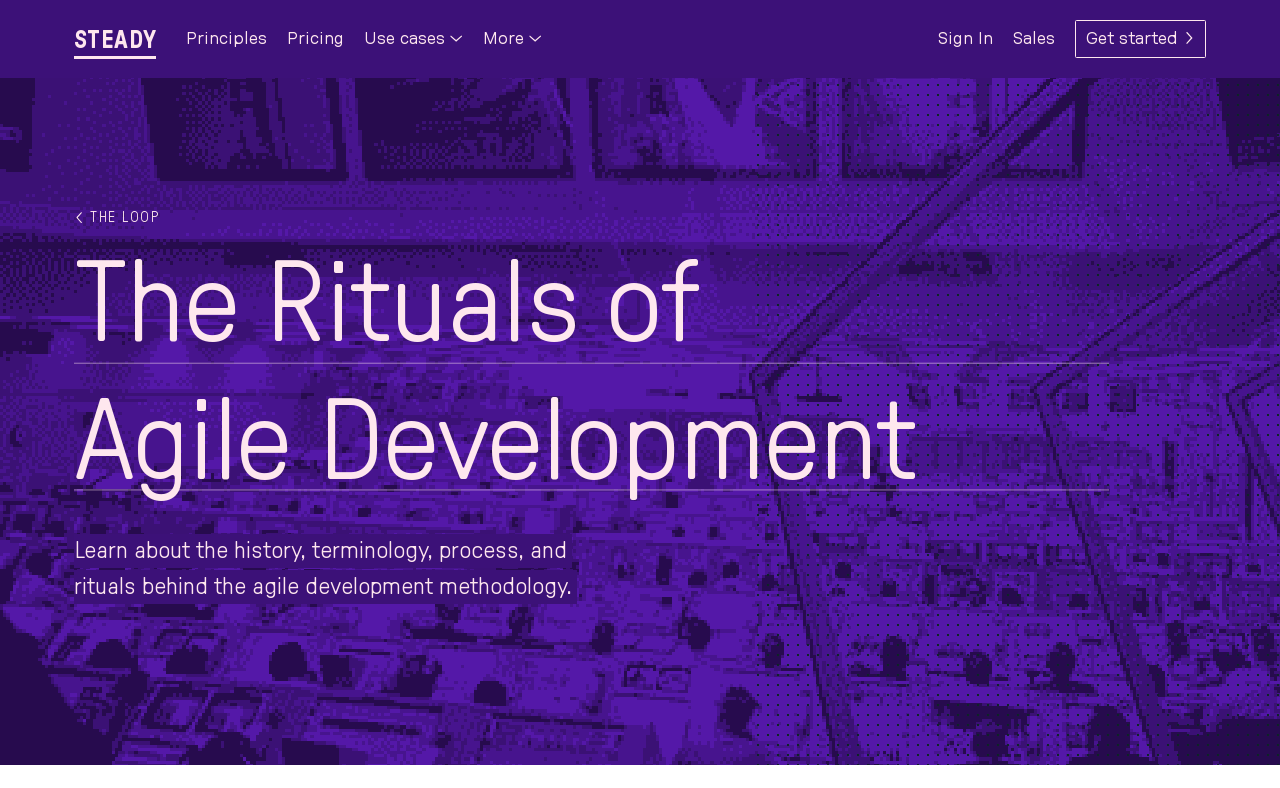Give a one-word or one-phrase response to the question: 
How many levels of navigation are there?

2